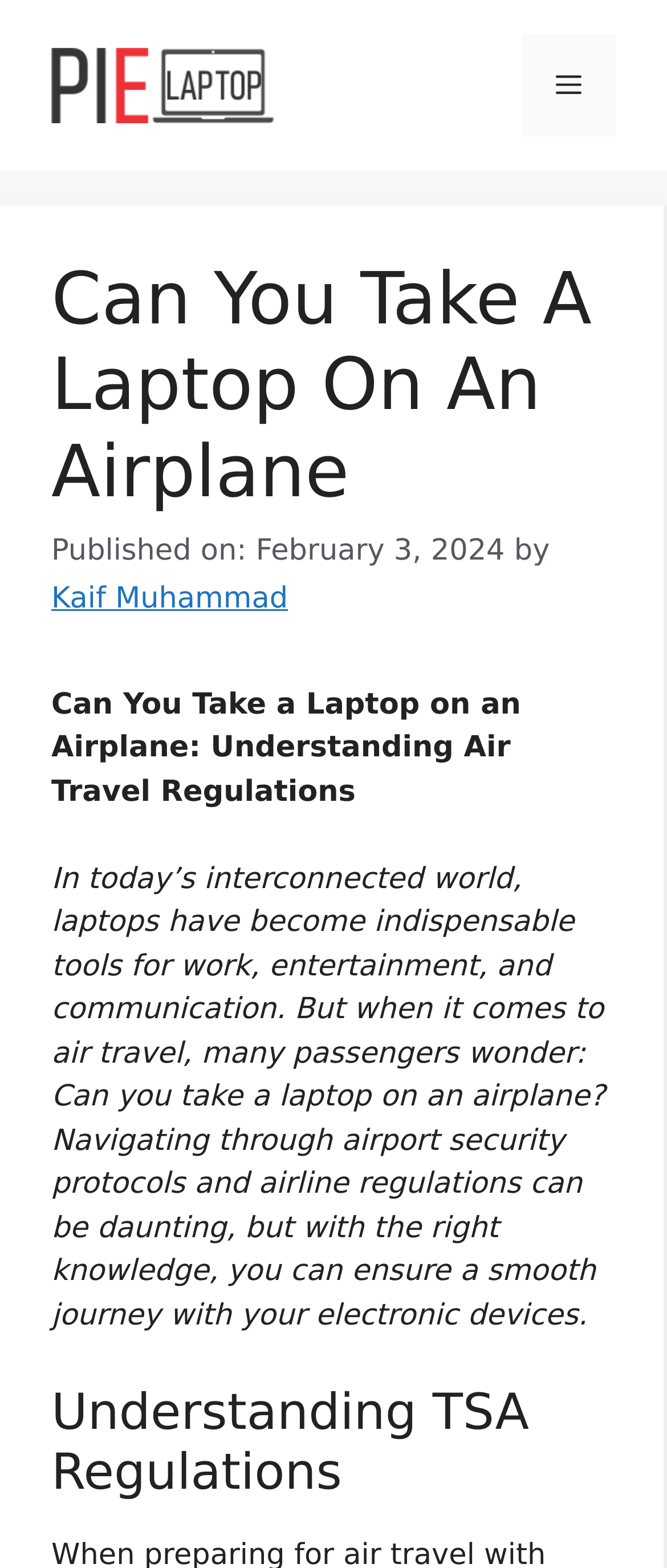Can you find the bounding box coordinates for the UI element given this description: "alt="PieLaptop""? Provide the coordinates as four float numbers between 0 and 1: [left, top, right, bottom].

[0.077, 0.043, 0.41, 0.065]